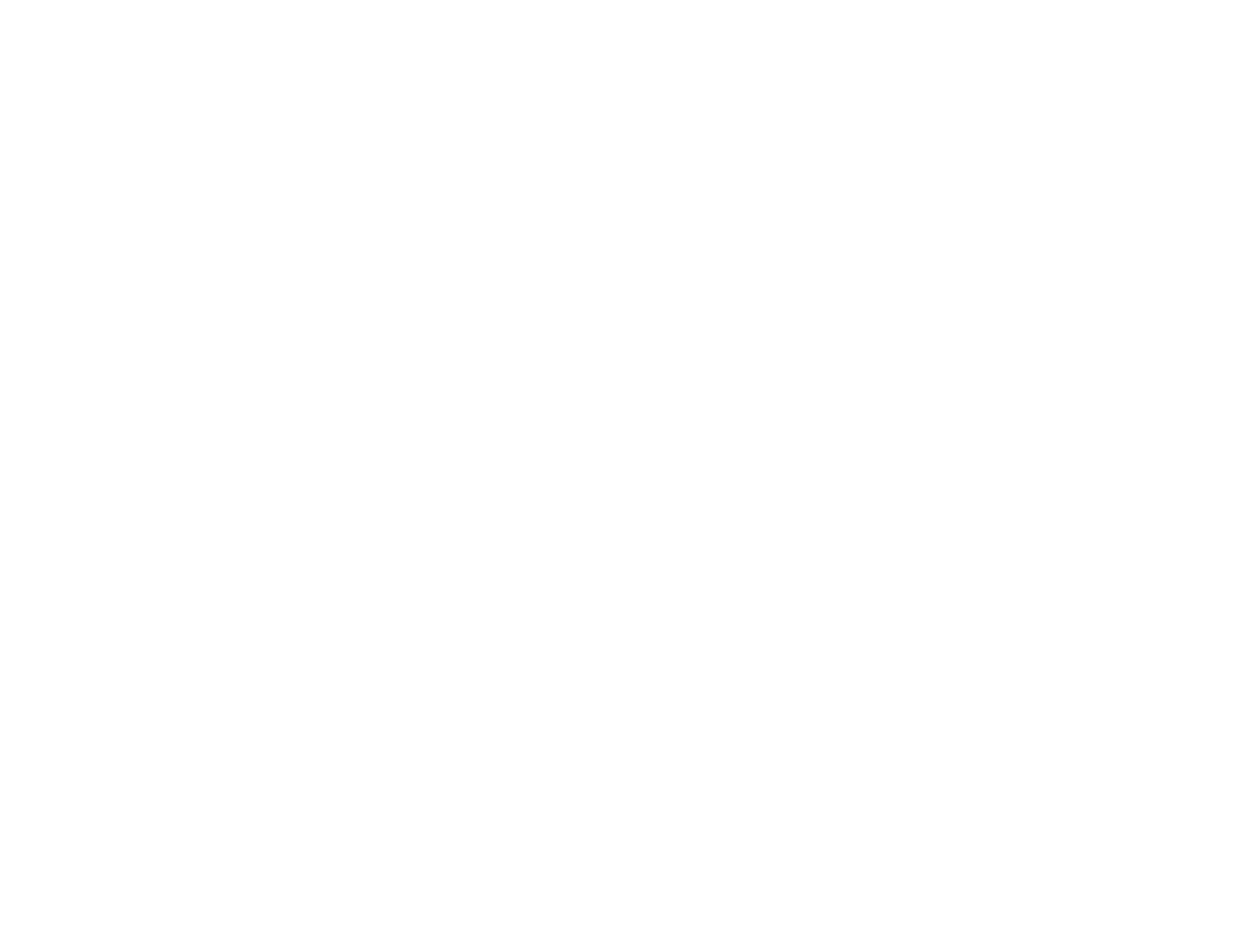Using a single word or phrase, answer the following question: 
What is the purpose of the button next to the image?

Expand image